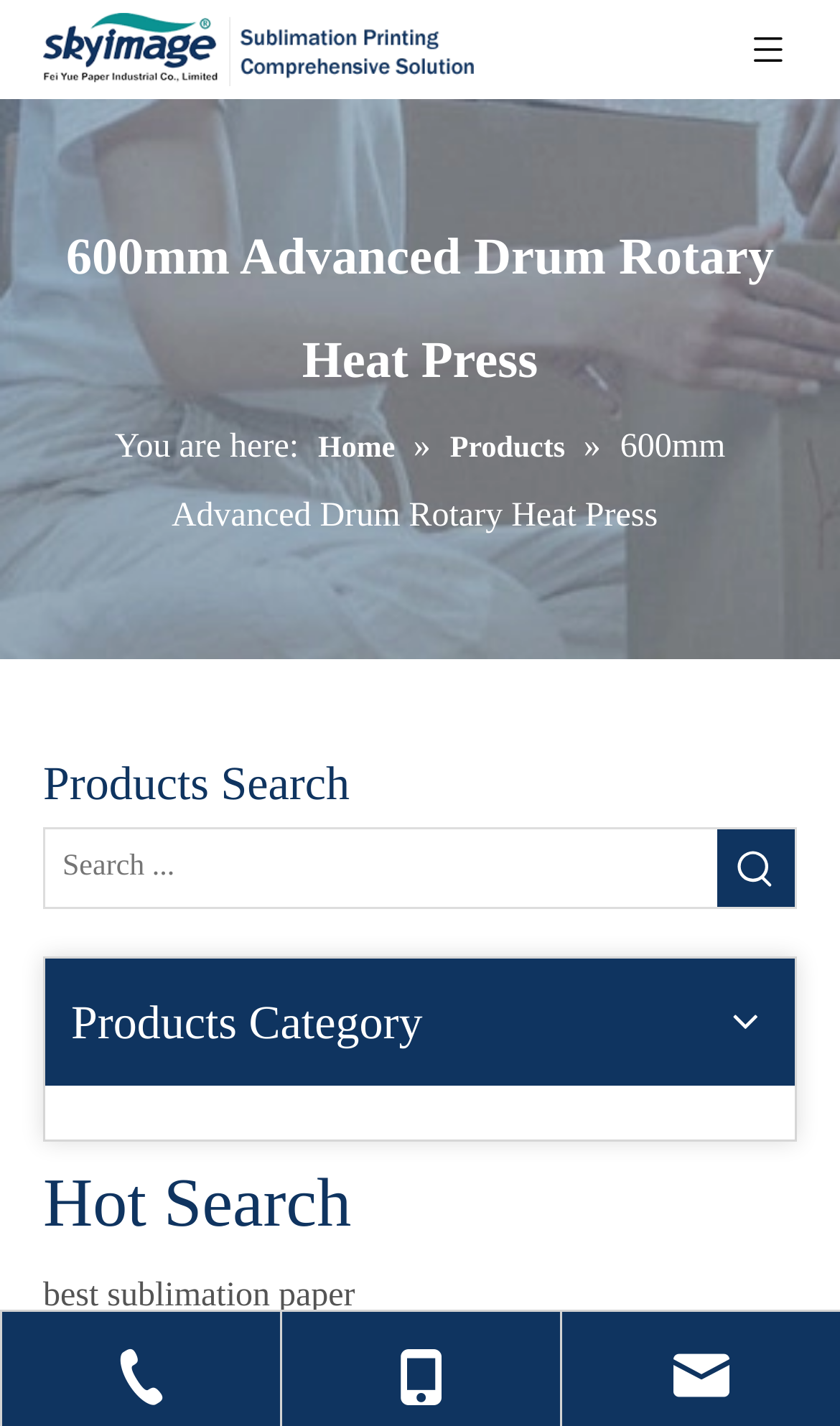Can I navigate to the home page?
Please provide a comprehensive and detailed answer to the question.

I can see a link 'Home' in the breadcrumb navigation section, which suggests that I can navigate to the home page from the current page.